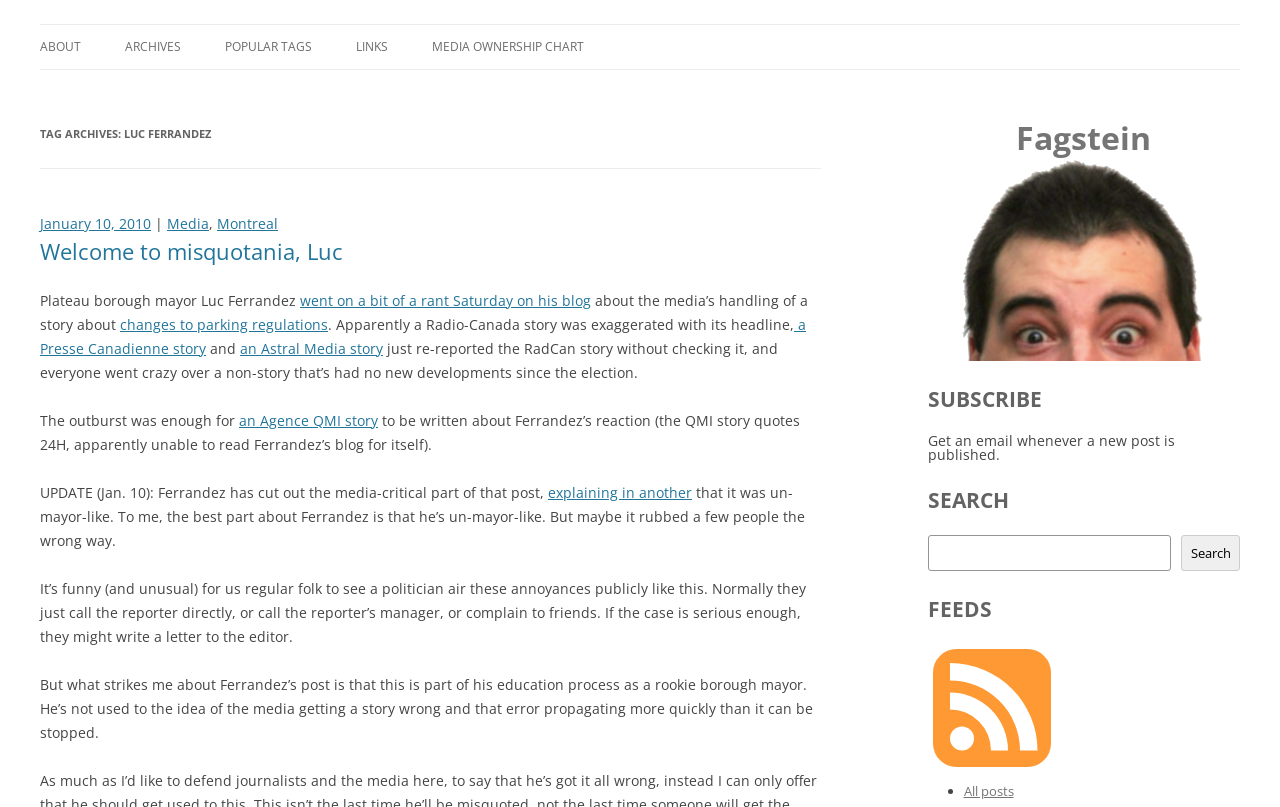Give a short answer to this question using one word or a phrase:
How many links are in the 'TAG ARCHIVES: LUC FERRANDEZ' section?

5